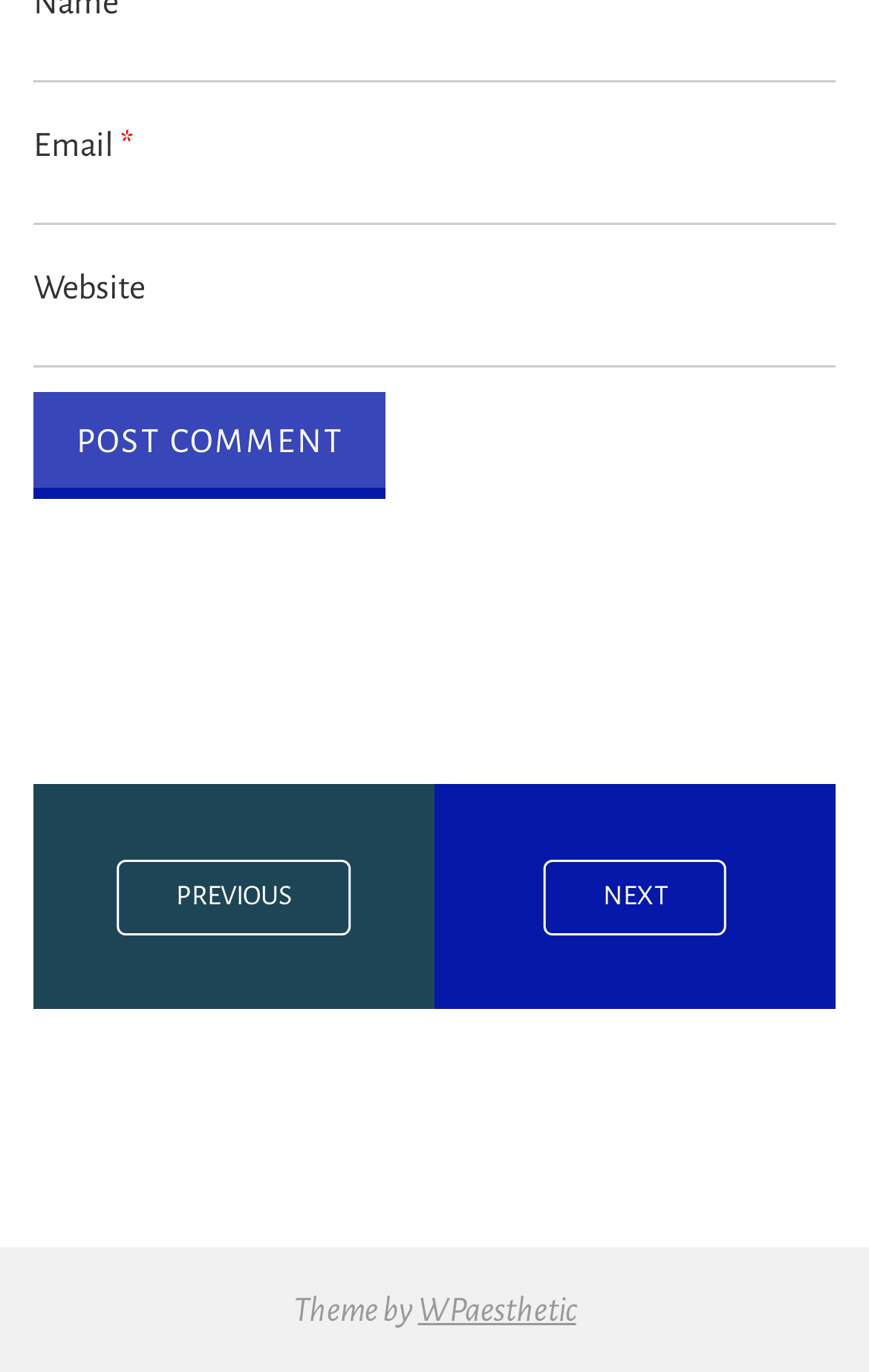Identify the coordinates of the bounding box for the element described below: "WPaesthetic". Return the coordinates as four float numbers between 0 and 1: [left, top, right, bottom].

[0.481, 0.942, 0.663, 0.968]